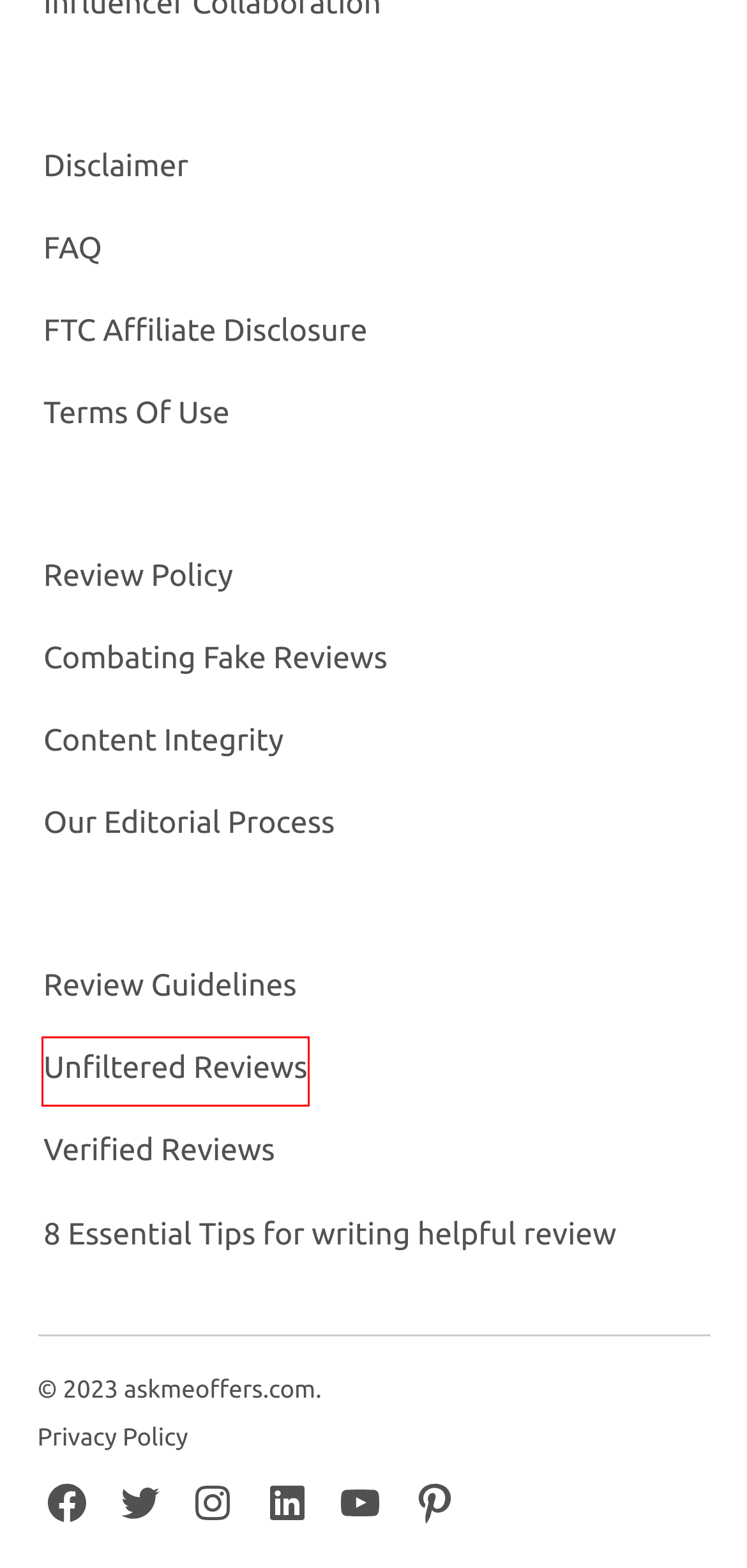Given a webpage screenshot with a UI element marked by a red bounding box, choose the description that best corresponds to the new webpage that will appear after clicking the element. The candidates are:
A. AskmeOffers Disclaimer: Understanding Our Terms of Engagement
B. No Moderation at AskmeOffers: Raw and Unfiltered Opinions
C. AskmeOffers Terms Of Use: Everything You Need to Know
D. The Power of Verified Reviews at AskmeOffers
E. No Incentives Allowed: Our Commitment to Honest Reviews
F. Content Integrity
G. Our Editorial Process: Trust and Accountability at AskmeOffers
H. Tips to Write Reviews That Stand Out and Influence Decisions

B